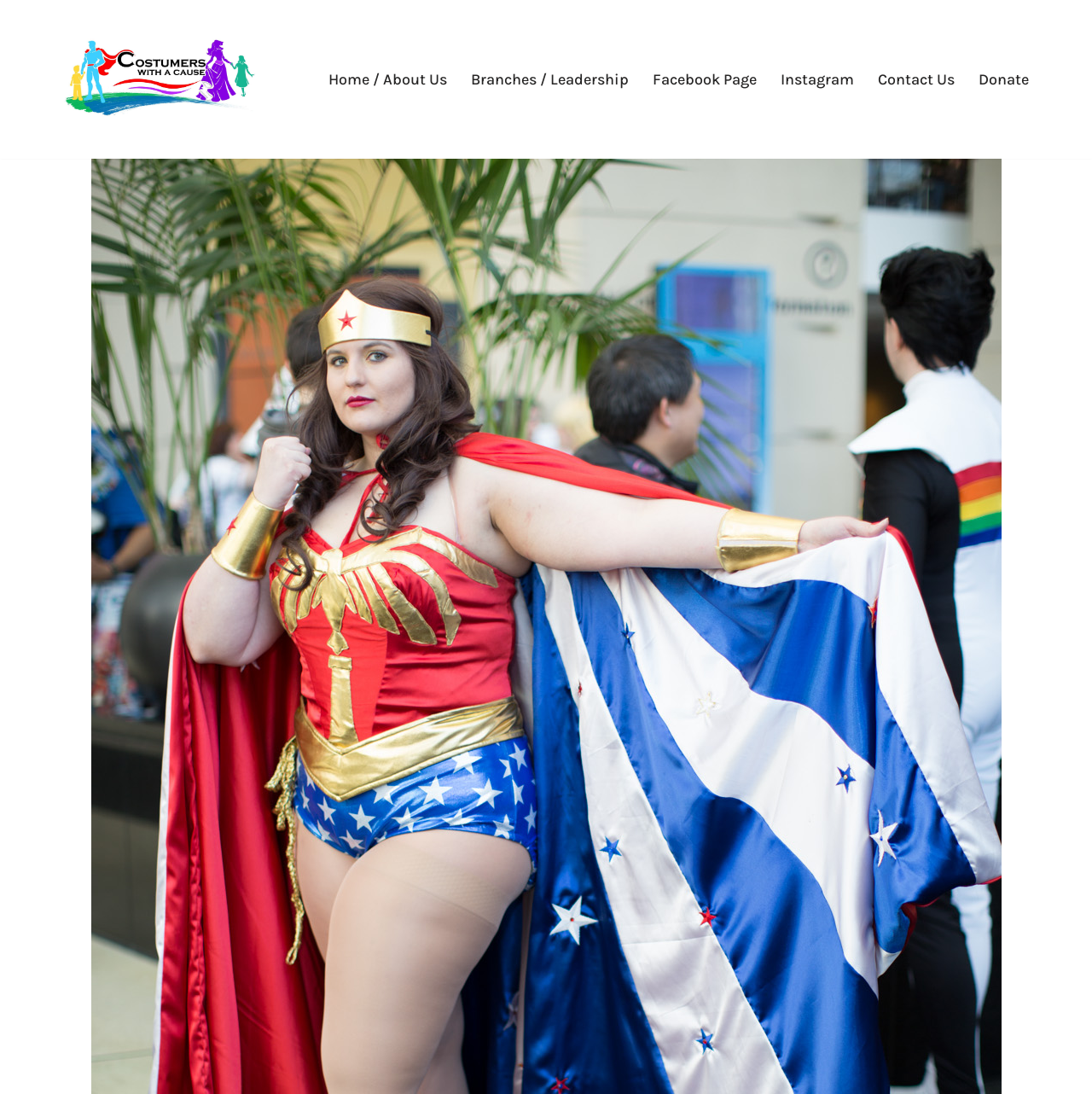What is the name of the charity organization?
Please craft a detailed and exhaustive response to the question.

I found the answer by looking at the link element with the text 'Costumers With A Cause Cosplay Charity Organization' which is located at the top of the webpage, indicating that it is the name of the charity organization.